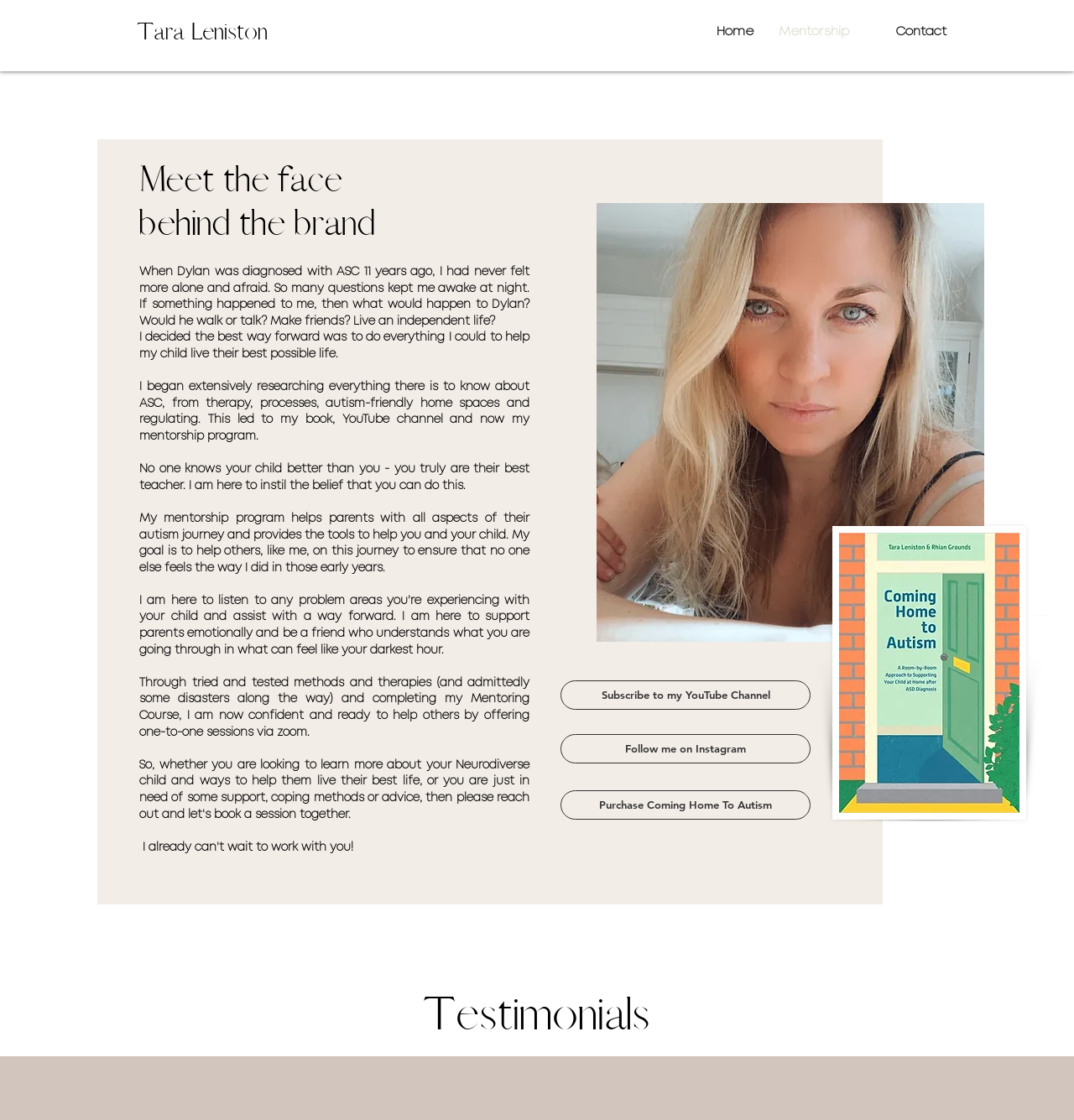What is the location of the image on the webpage?
Answer the question with a thorough and detailed explanation.

The image 'WhatsApp Image 2023-01-13 at 10.23.37.jpeg' is located below the text on the webpage, with its bounding box coordinates indicating that it is positioned below the text blocks.